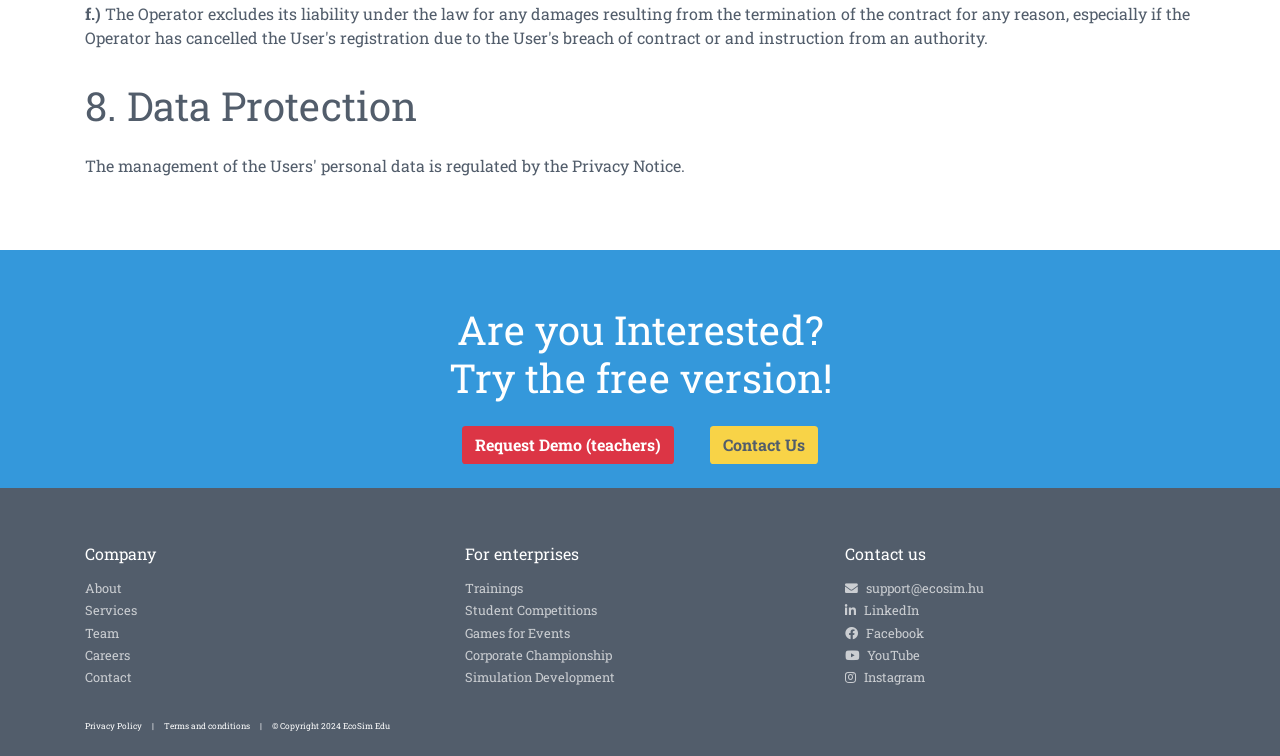Pinpoint the bounding box coordinates of the clickable element needed to complete the instruction: "Learn about the company". The coordinates should be provided as four float numbers between 0 and 1: [left, top, right, bottom].

[0.066, 0.719, 0.34, 0.744]